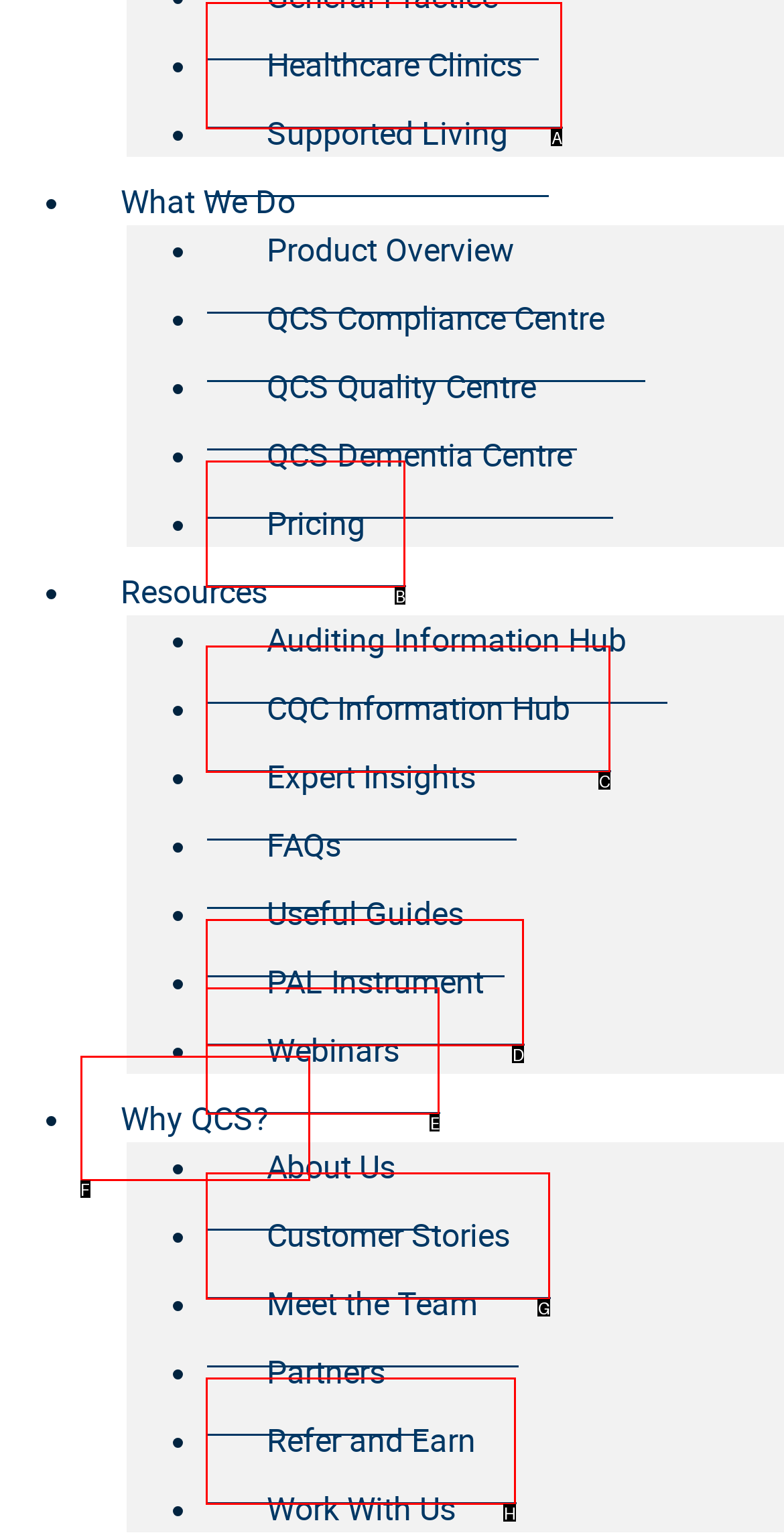From the provided choices, determine which option matches the description: CQC Information Hub. Respond with the letter of the correct choice directly.

C